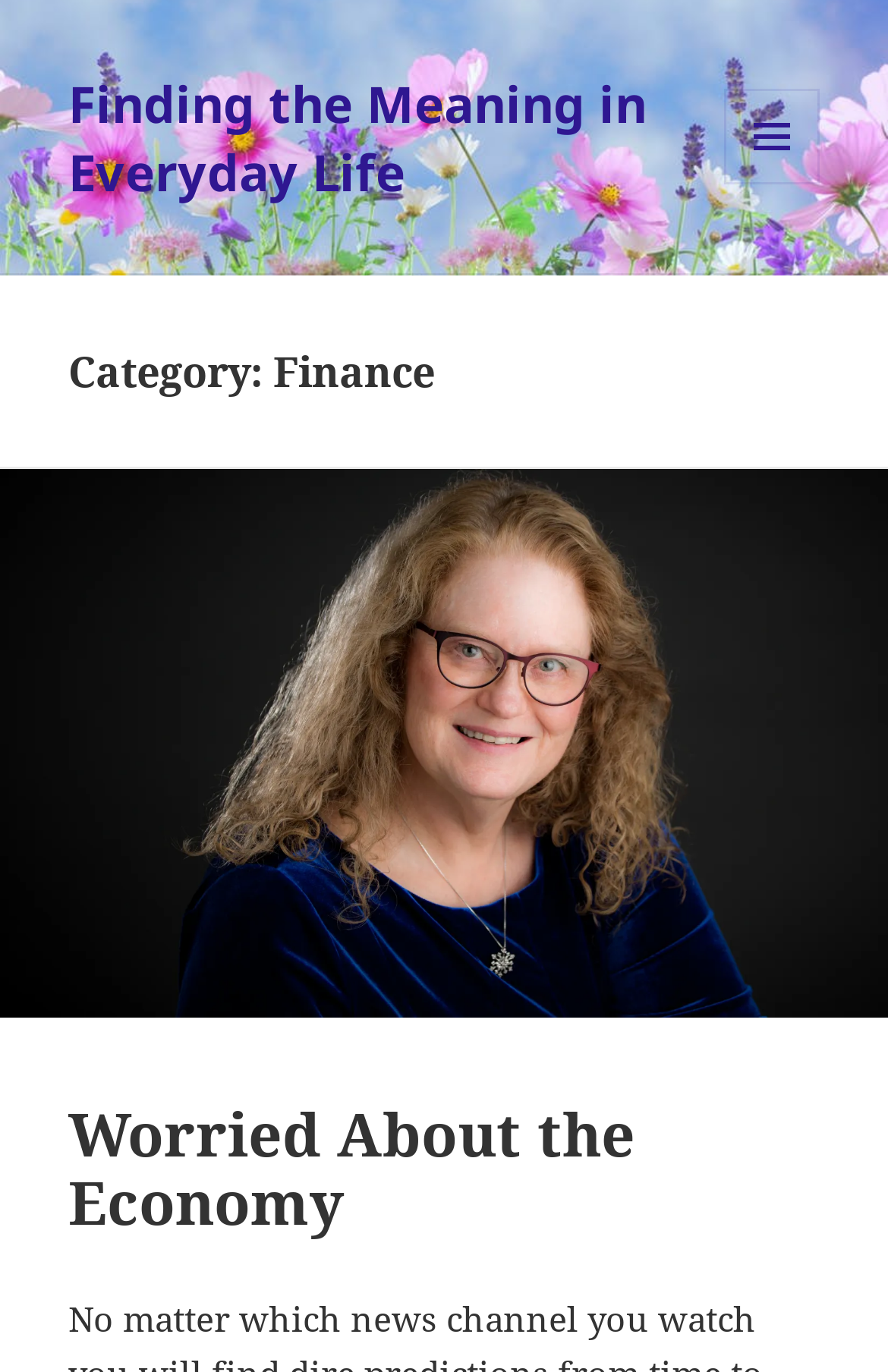What is the category of the current article?
Using the image as a reference, give a one-word or short phrase answer.

Finance